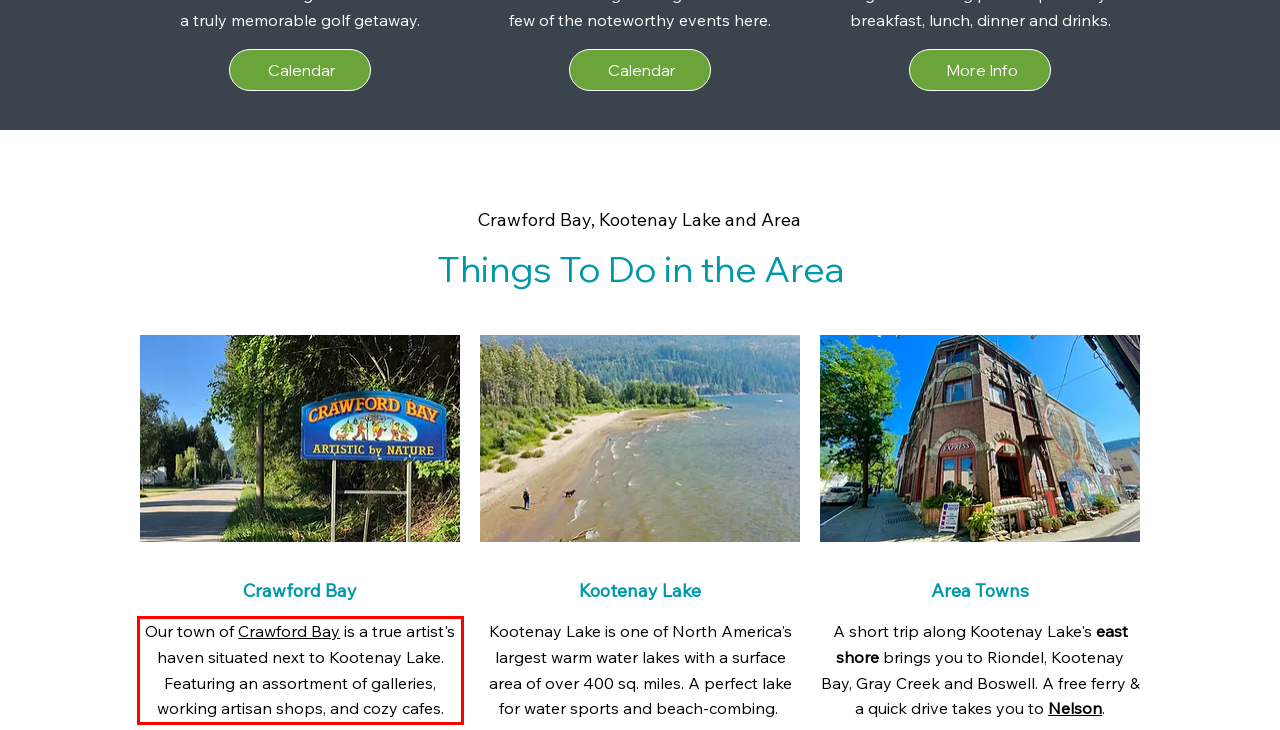Given a screenshot of a webpage, locate the red bounding box and extract the text it encloses.

Our town of Crawford Bay is a true artist's haven situated next to Kootenay Lake. Featuring an assortment of galleries, working artisan shops, and cozy cafes.